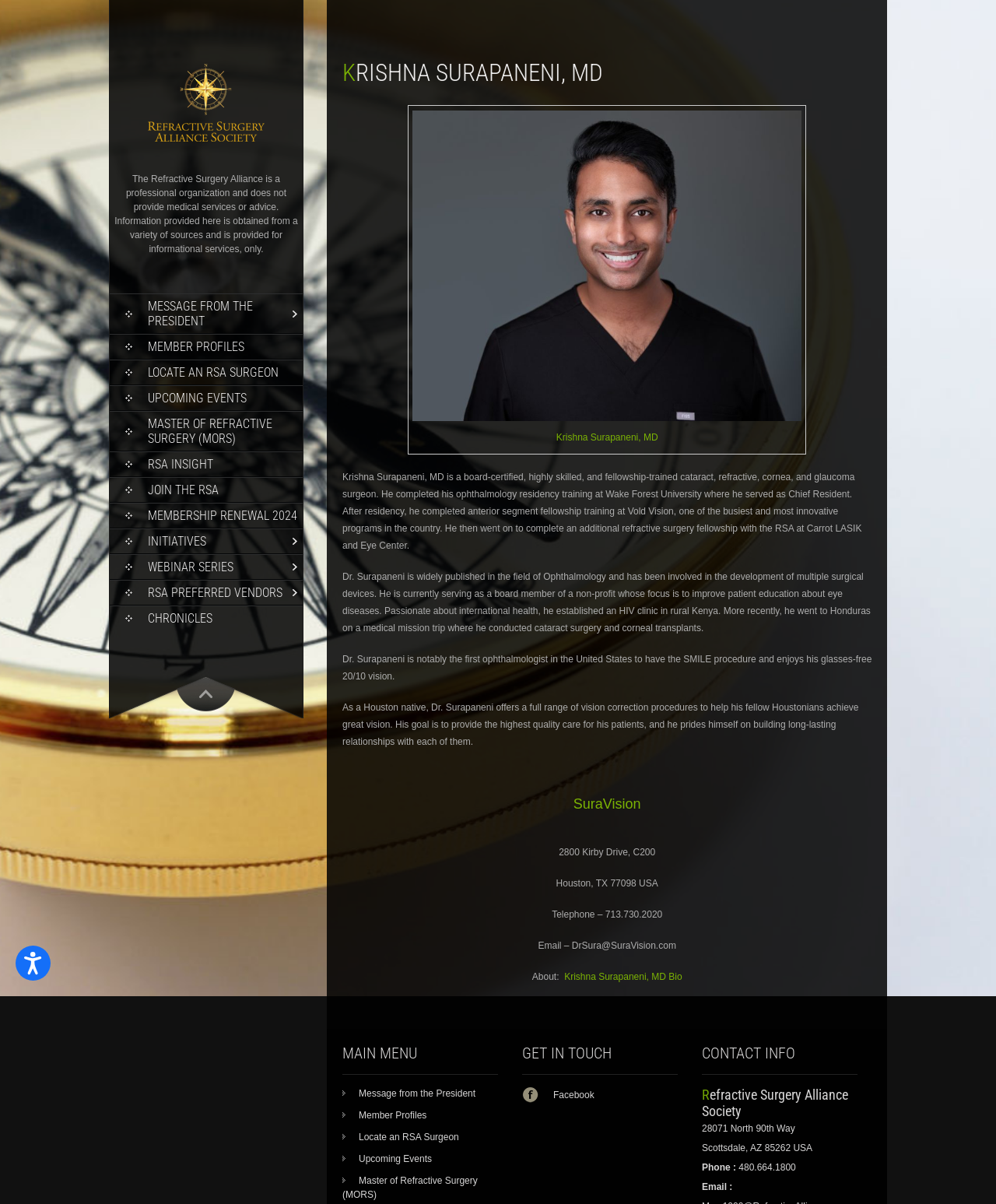Please specify the bounding box coordinates of the clickable section necessary to execute the following command: "Learn more about the Refractive Surgery Alliance Society".

[0.705, 0.902, 0.861, 0.929]